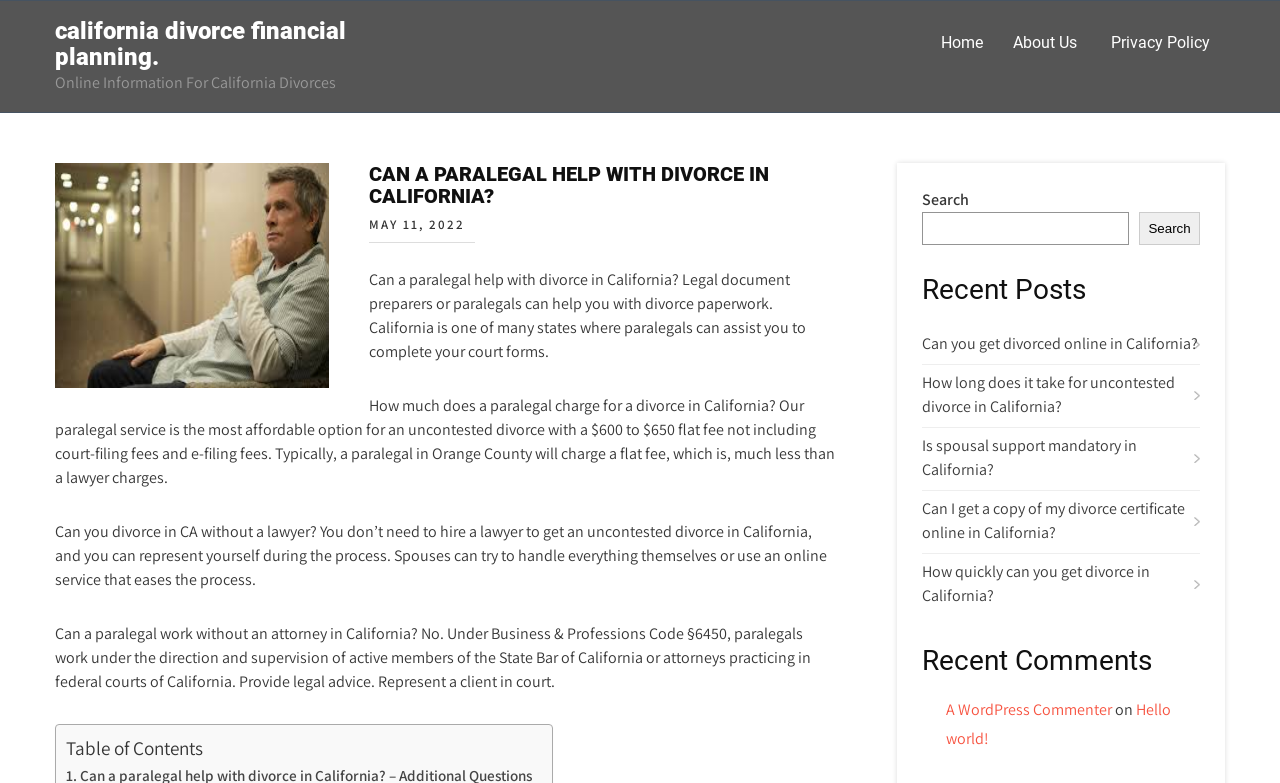How much does the paralegal service cost?
Give a one-word or short phrase answer based on the image.

$600 to $650